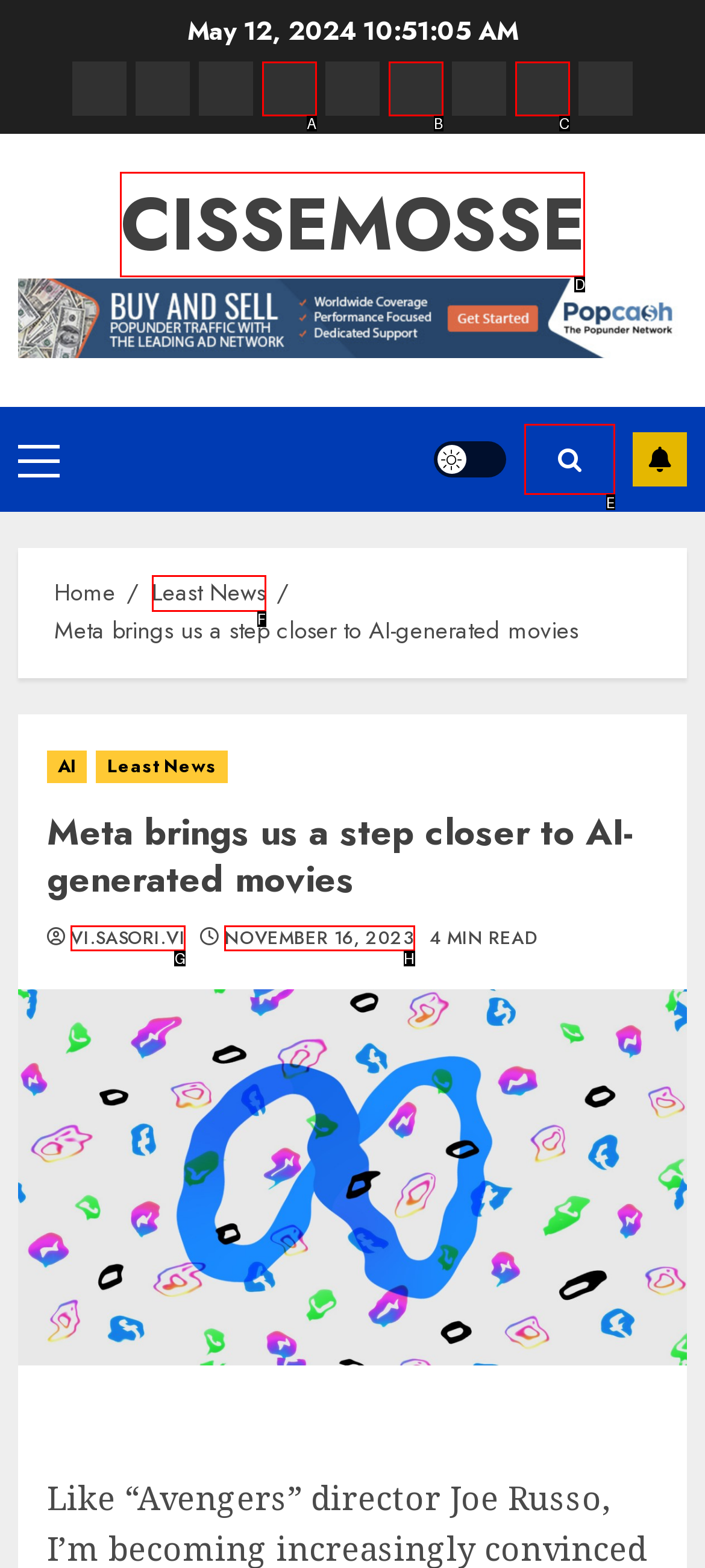Identify the option that corresponds to the description: November 16, 2023. Provide only the letter of the option directly.

H